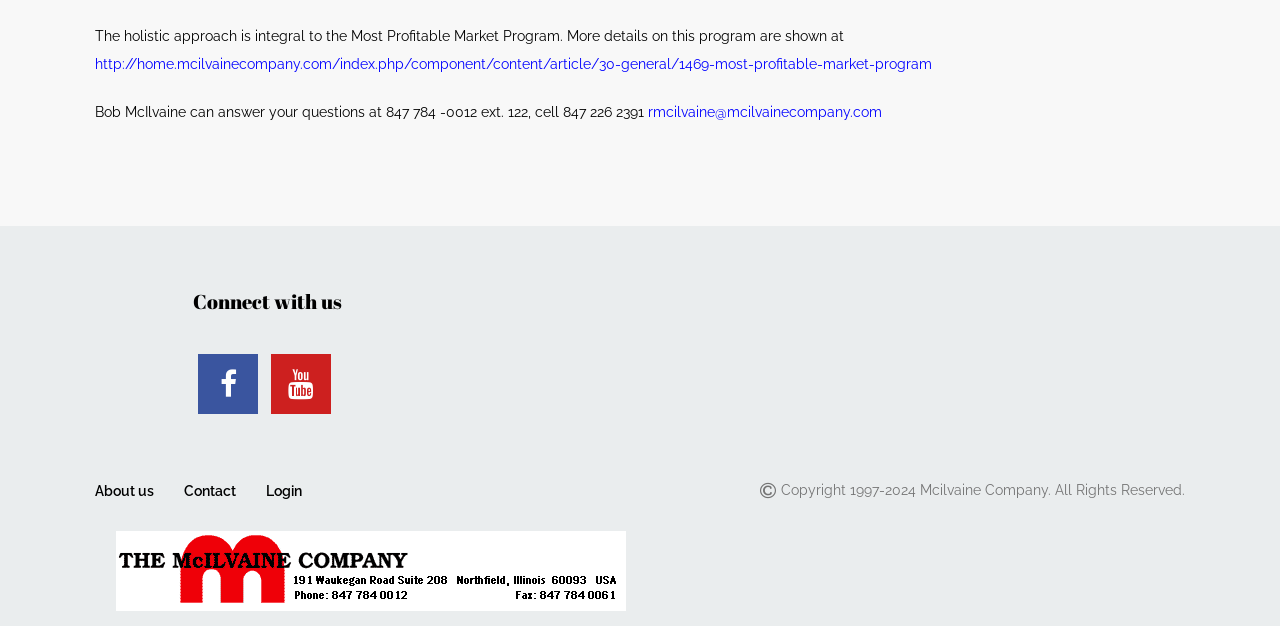How can I contact Bob McIlvaine?
Give a detailed response to the question by analyzing the screenshot.

The webpage provides the contact information of Bob McIlvaine, stating 'Bob McIlvaine can answer your questions at 847 784-0012 ext. 122, cell 847 226 2391'.